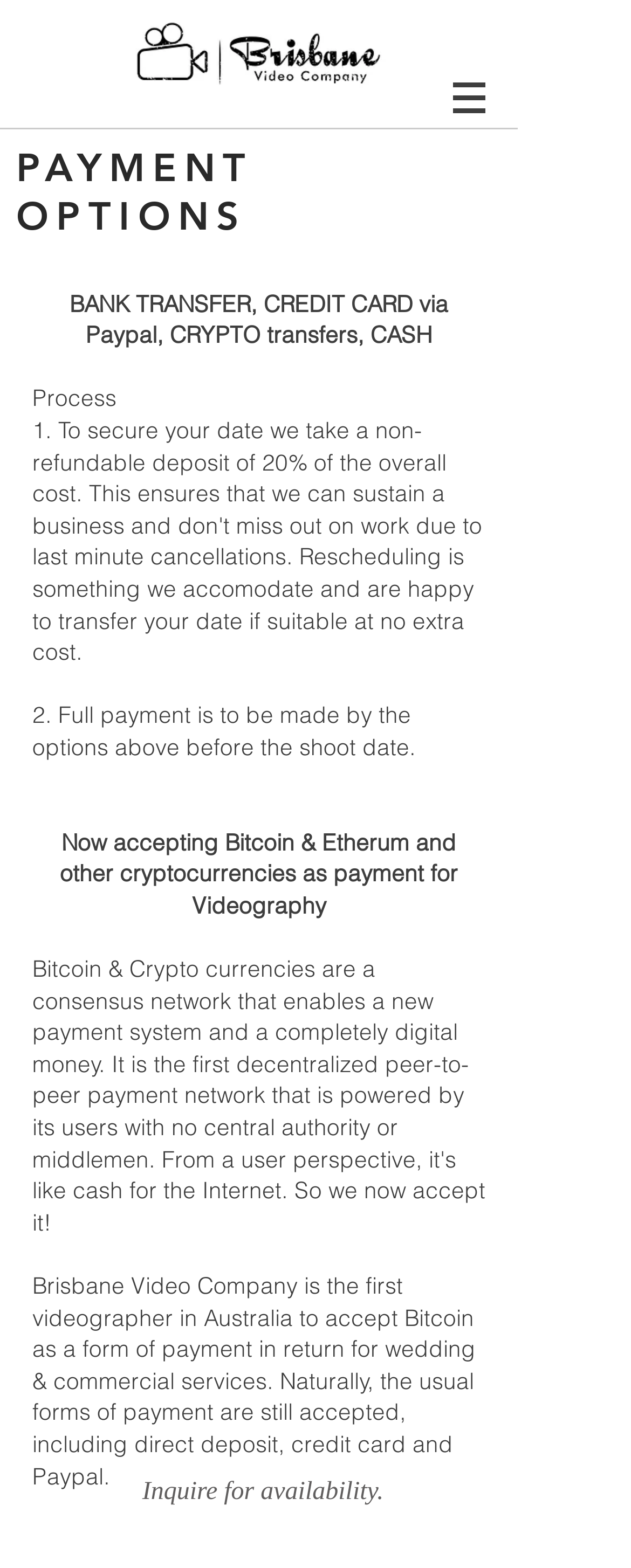Give a one-word or short phrase answer to this question: 
What is the non-refundable deposit percentage?

20%